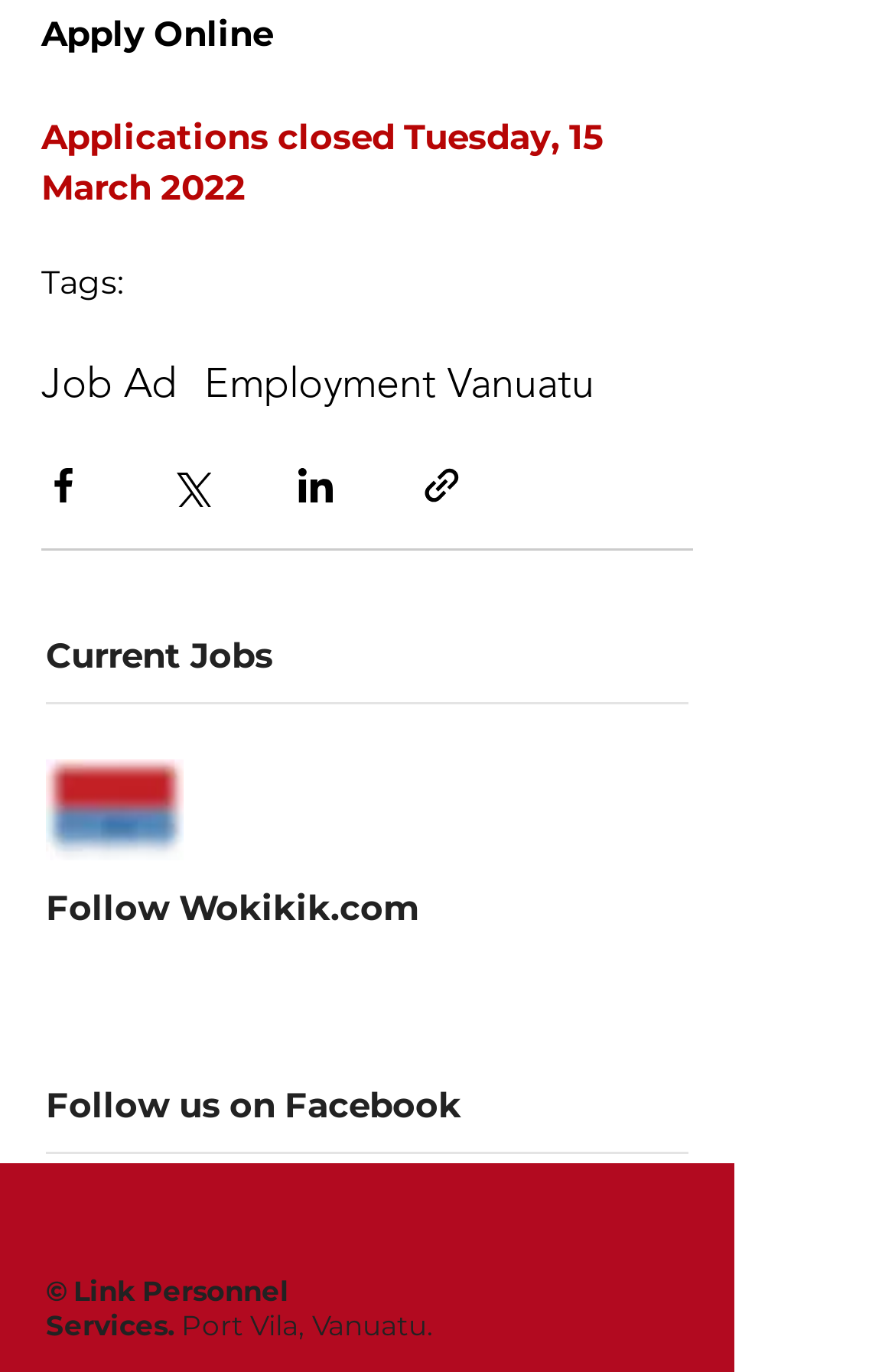Based on the element description Follow us on Facebook, identify the bounding box of the UI element in the given webpage screenshot. The coordinates should be in the format (top-left x, top-left y, bottom-right x, bottom-right y) and must be between 0 and 1.

[0.051, 0.789, 0.515, 0.821]